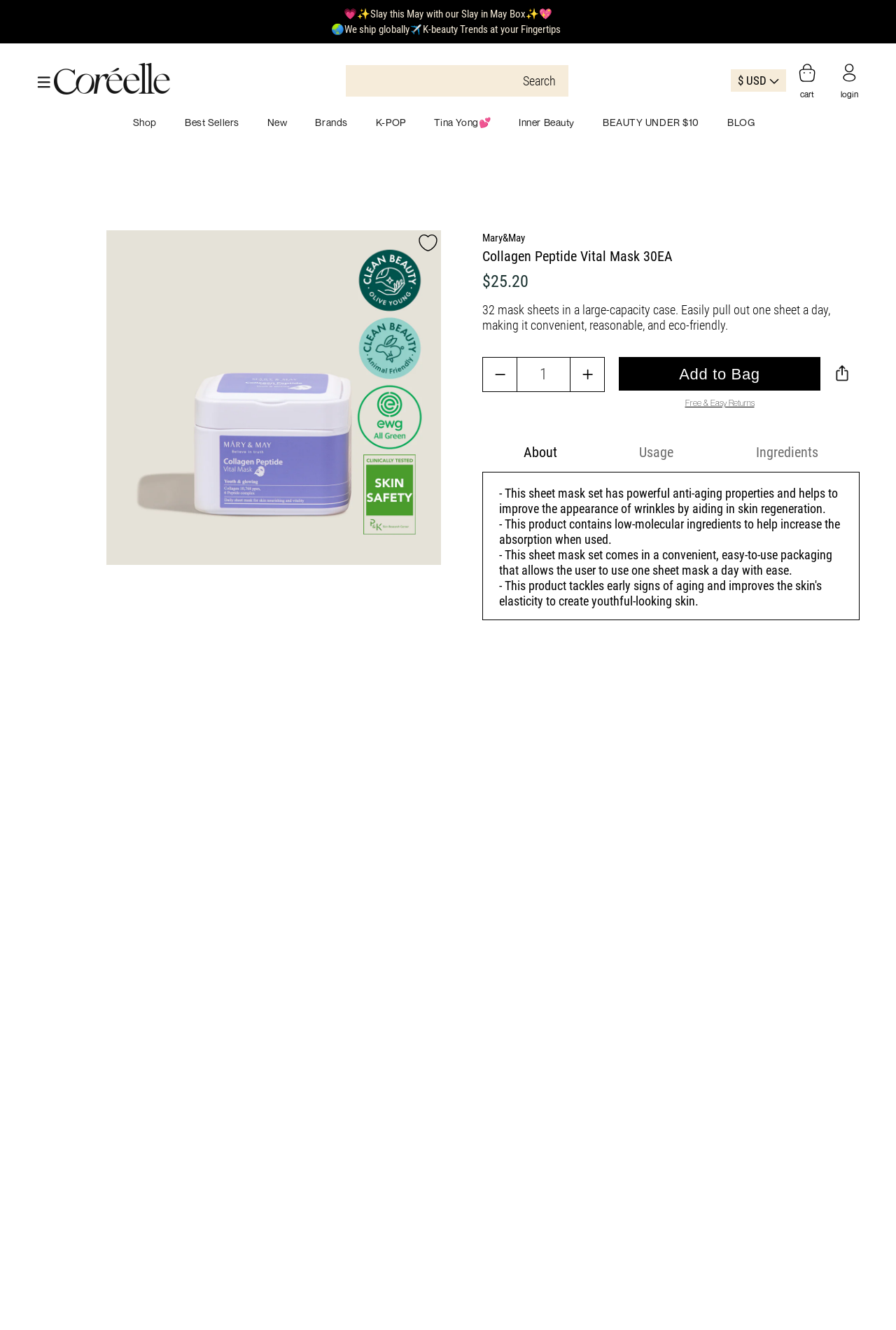Find the bounding box coordinates of the area that needs to be clicked in order to achieve the following instruction: "Check the 'RECENT POSTS'". The coordinates should be specified as four float numbers between 0 and 1, i.e., [left, top, right, bottom].

None